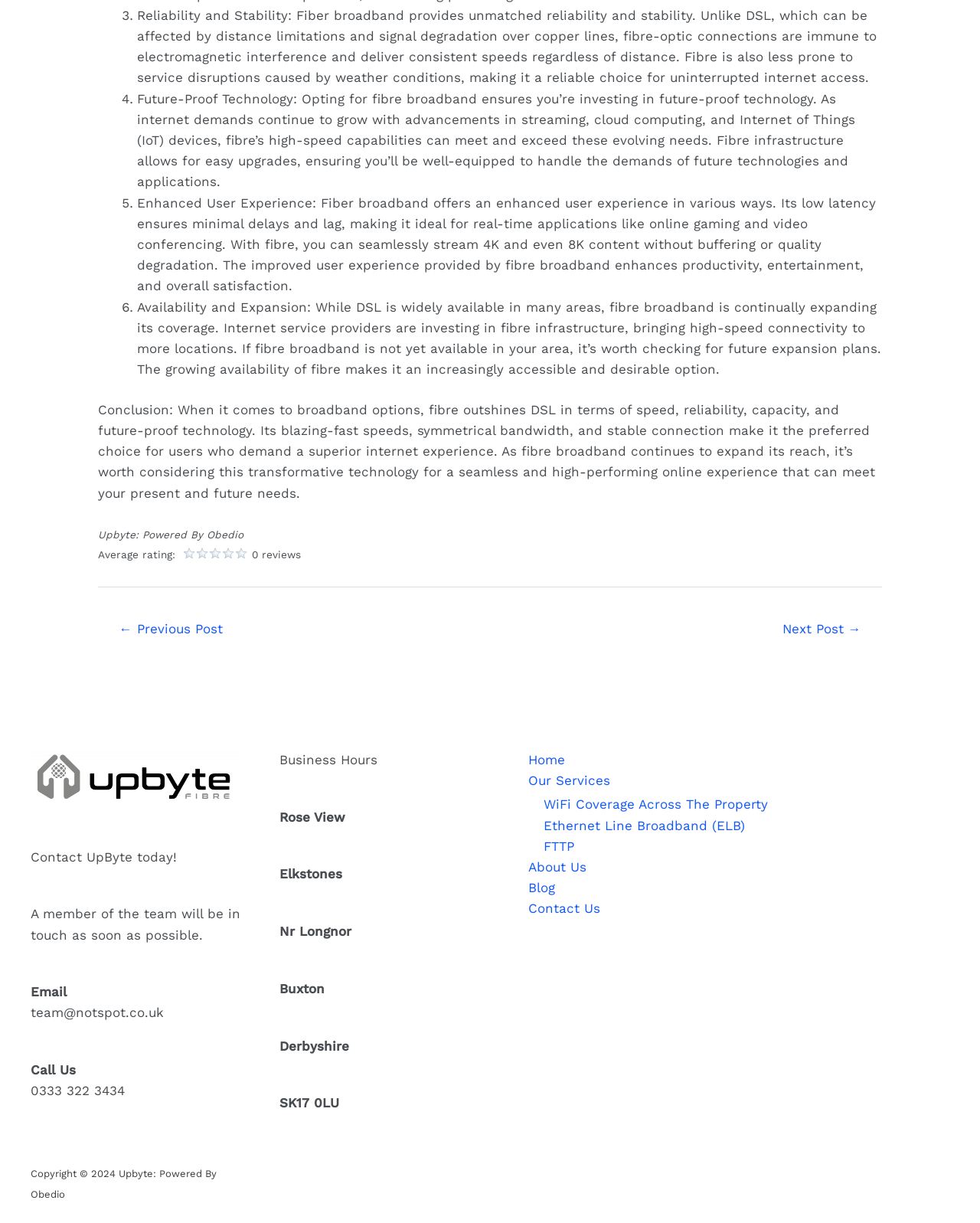Carefully examine the image and provide an in-depth answer to the question: What is the purpose of the 'Contact UpByte today!' section?

The 'Contact UpByte today!' section in the footer of the webpage provides contact information, including an email address and phone number, and invites users to get in touch with the team. A member of the team will respond as soon as possible.